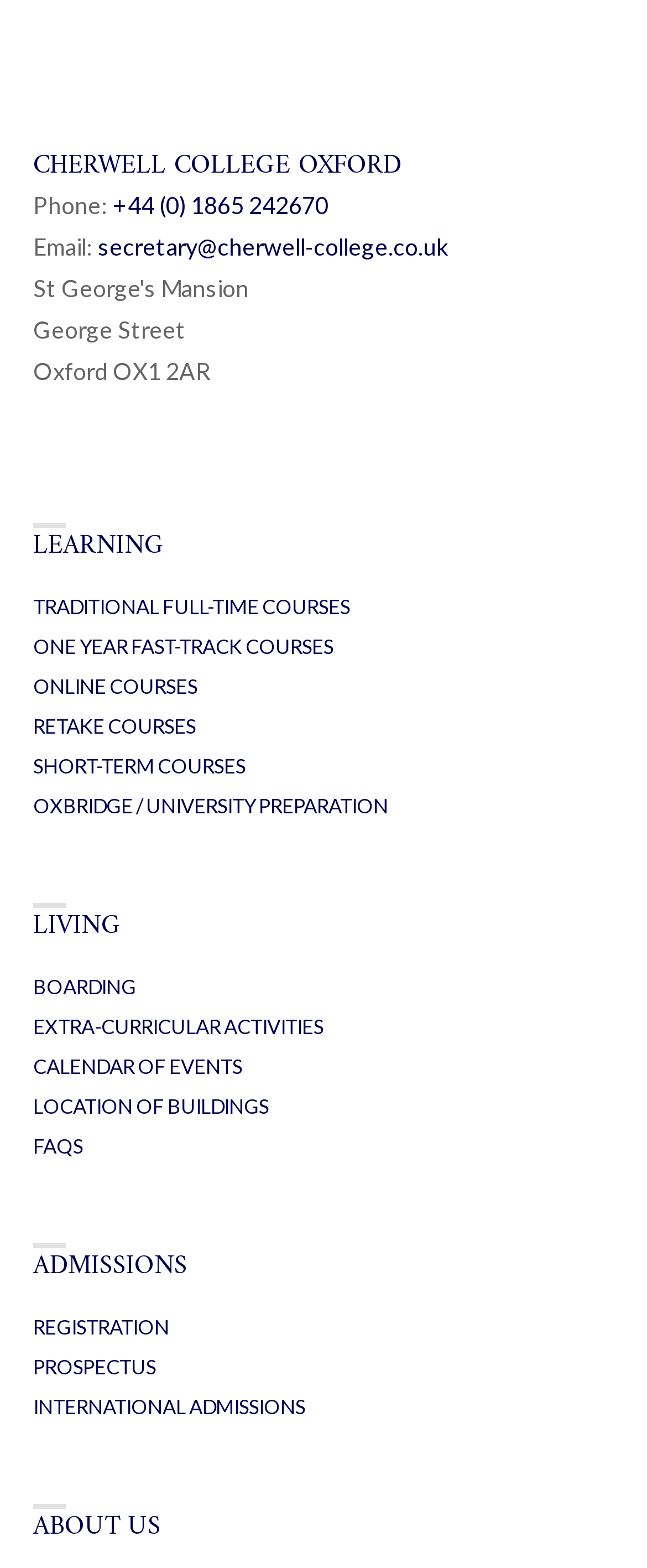What is the address of Cherwell College Oxford?
Look at the image and respond with a one-word or short phrase answer.

George Street, Oxford OX1 2AR